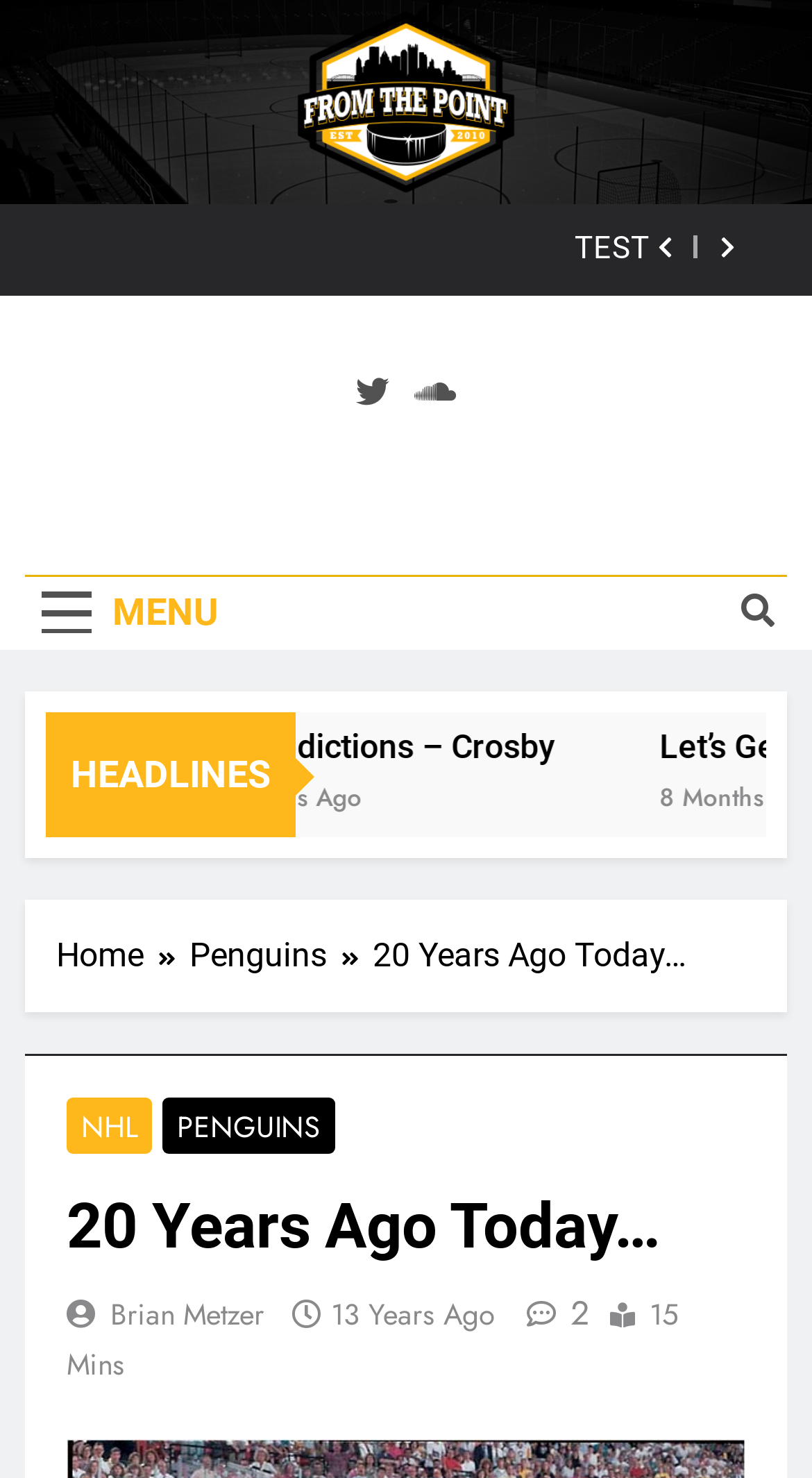Please identify the bounding box coordinates of the element that needs to be clicked to execute the following command: "Visit Wix.com". Provide the bounding box using four float numbers between 0 and 1, formatted as [left, top, right, bottom].

None